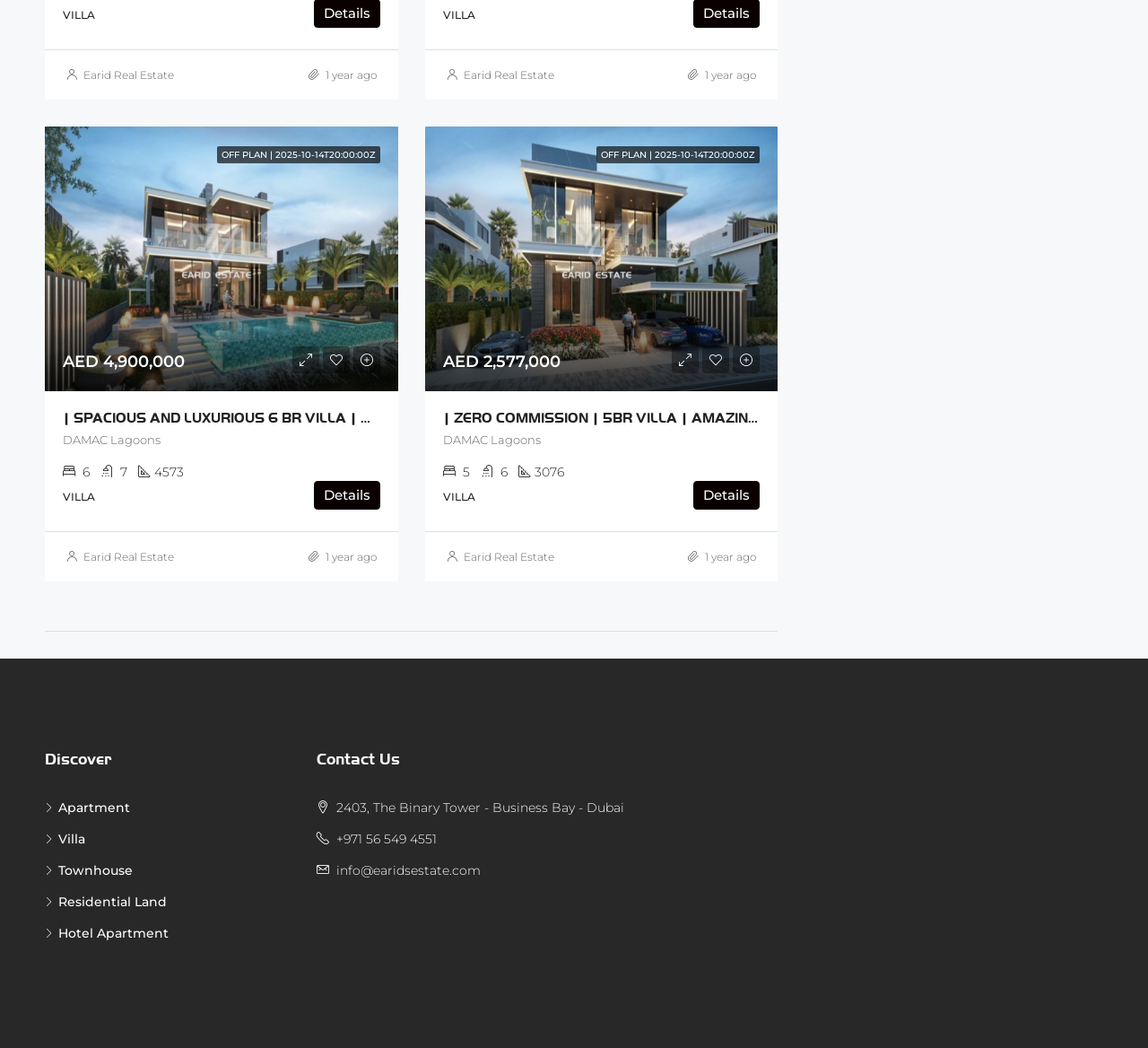Identify the bounding box for the UI element that is described as follows: "Townhouse".

[0.039, 0.823, 0.116, 0.838]